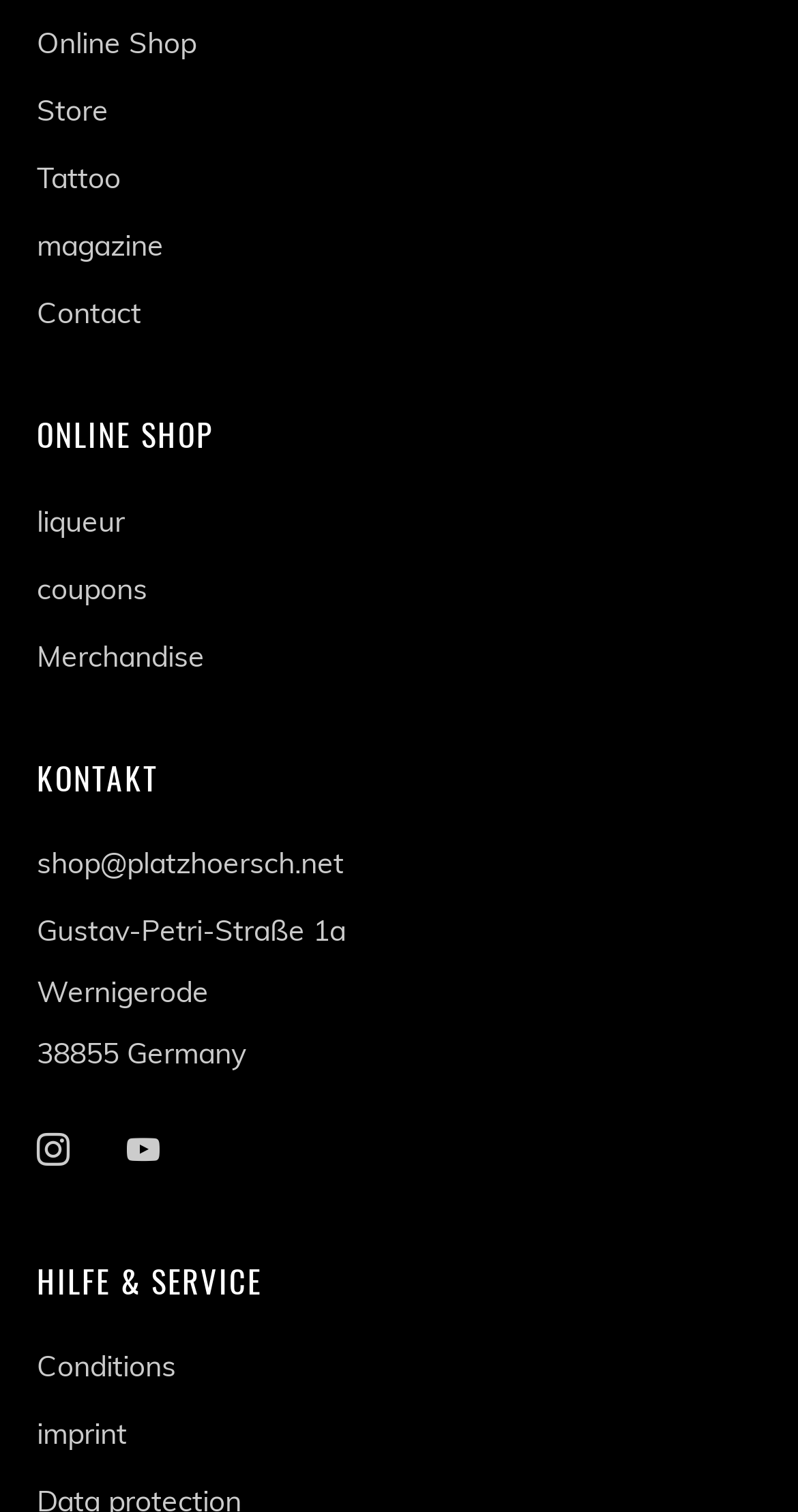Given the content of the image, can you provide a detailed answer to the question?
What is the address of the shop?

The address of the shop can be found in the contact section, where there are three lines of text: 'Gustav-Petri-Straße 1a', 'Wernigerode', and '38855 Germany'.